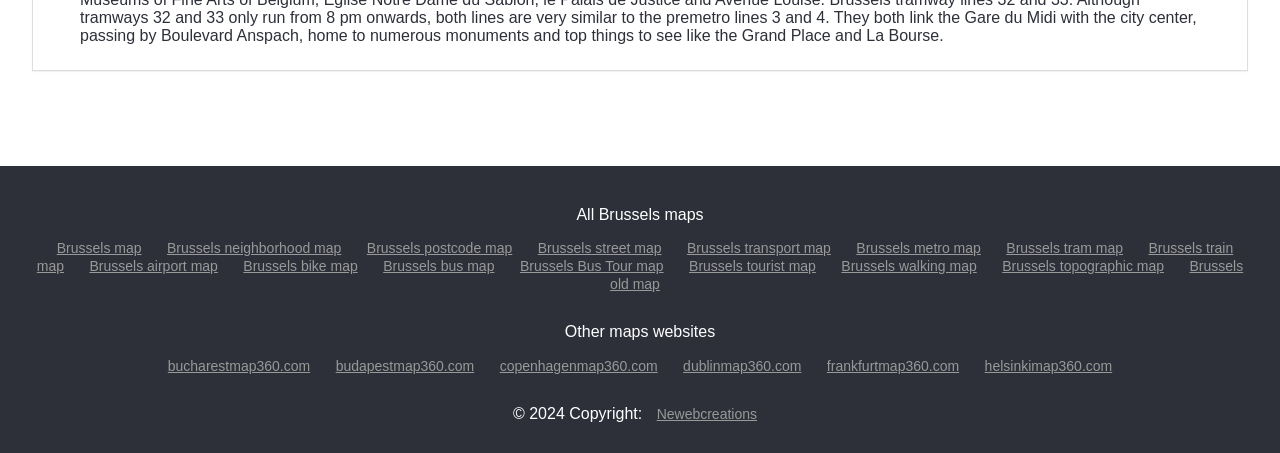What is the name of the website that offers maps of Budapest?
Please provide a comprehensive answer based on the details in the screenshot.

Under the 'Other maps websites' section, I found a link to a website called budapestmap360.com, which suggests that it offers maps of Budapest.